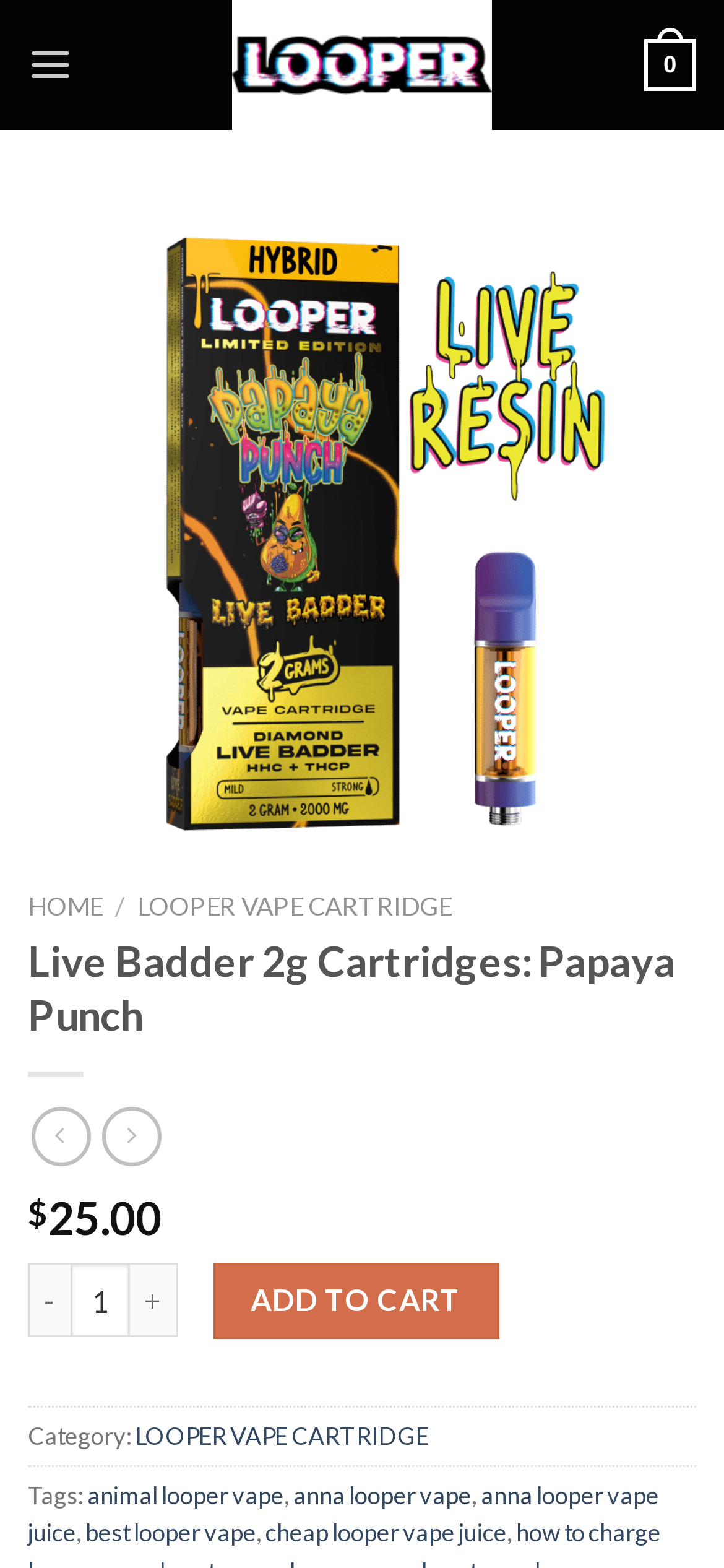Is the 'Previous' button enabled?
Based on the image, respond with a single word or phrase.

No